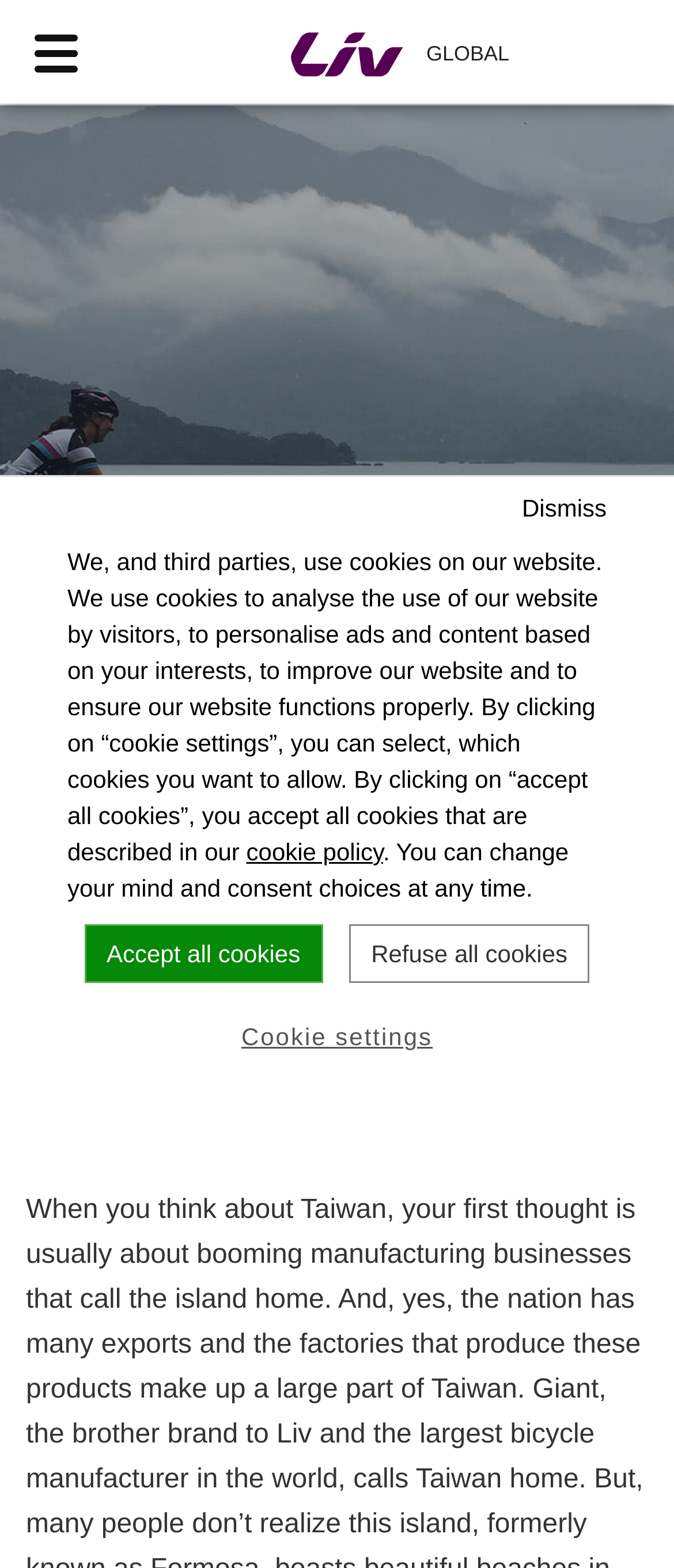Create a detailed description of the webpage's content and layout.

The webpage is about Liv Cycling, a brand that focuses on the needs of women cyclists, and features a travel guide to Taiwan. At the top right corner, there is a "Dismiss" button. Below it, a notification about cookies is displayed, which includes a link to the "cookie policy" and three buttons: "Accept all cookies", "Refuse all cookies", and "Cookie settings". 

On the top left, there is a "Toggle Menu" button, which controls a menu. Next to it, a link to the Liv homepage is displayed, accompanied by a small image. On the top right, a "GLOBAL" link is situated.

The main content of the webpage is divided into two sections. The first section, titled "OUR JOURNEY: TRAVELING IN TAIWAN", is located near the top of the page. The second section, titled "EAT, DRINK, STAY & RIDE: A CYCLISTS GUIDE TO SUN MOON LAKE, TAIWAN", is situated below the first section.